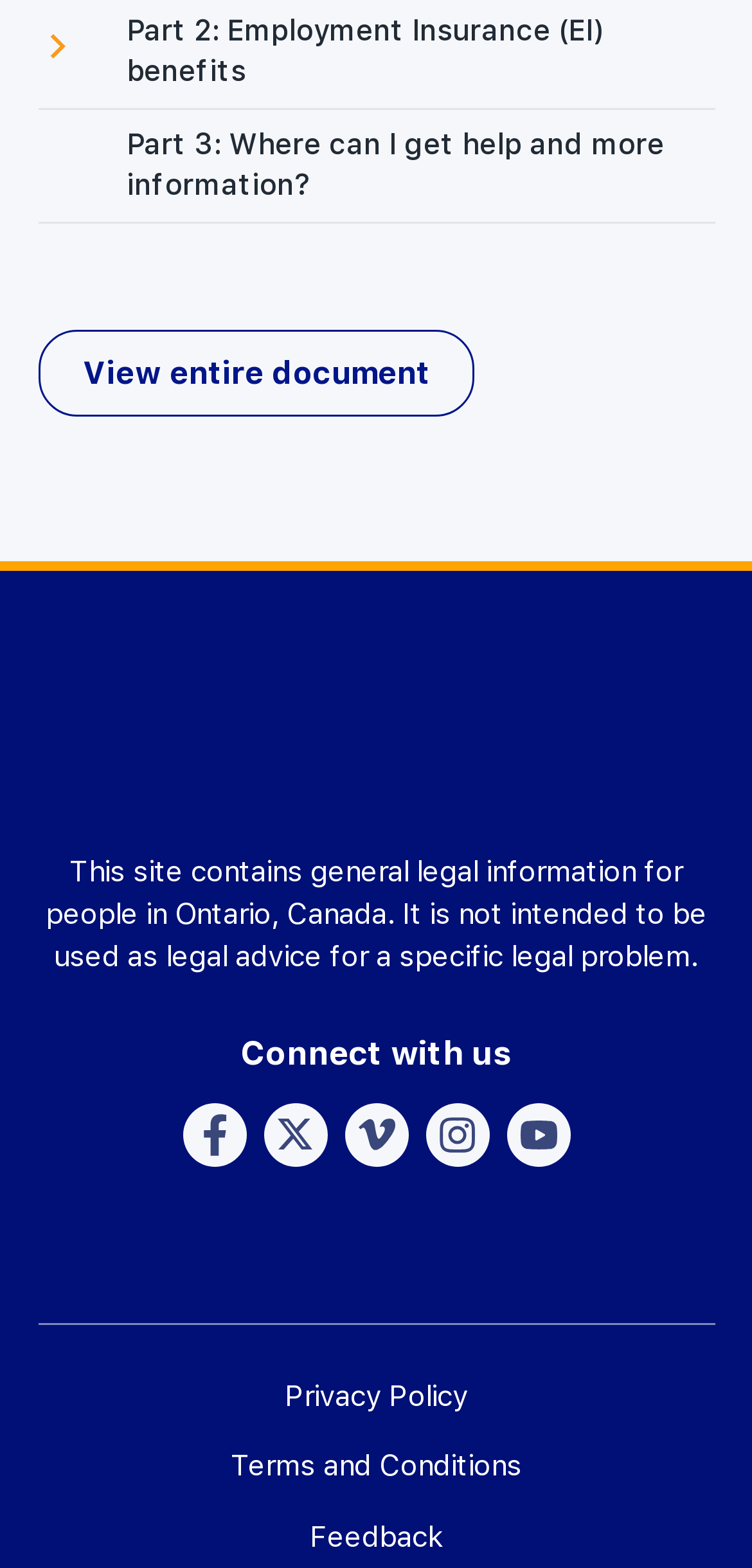Pinpoint the bounding box coordinates of the area that should be clicked to complete the following instruction: "Read the Privacy Policy". The coordinates must be given as four float numbers between 0 and 1, i.e., [left, top, right, bottom].

[0.378, 0.878, 0.622, 0.905]